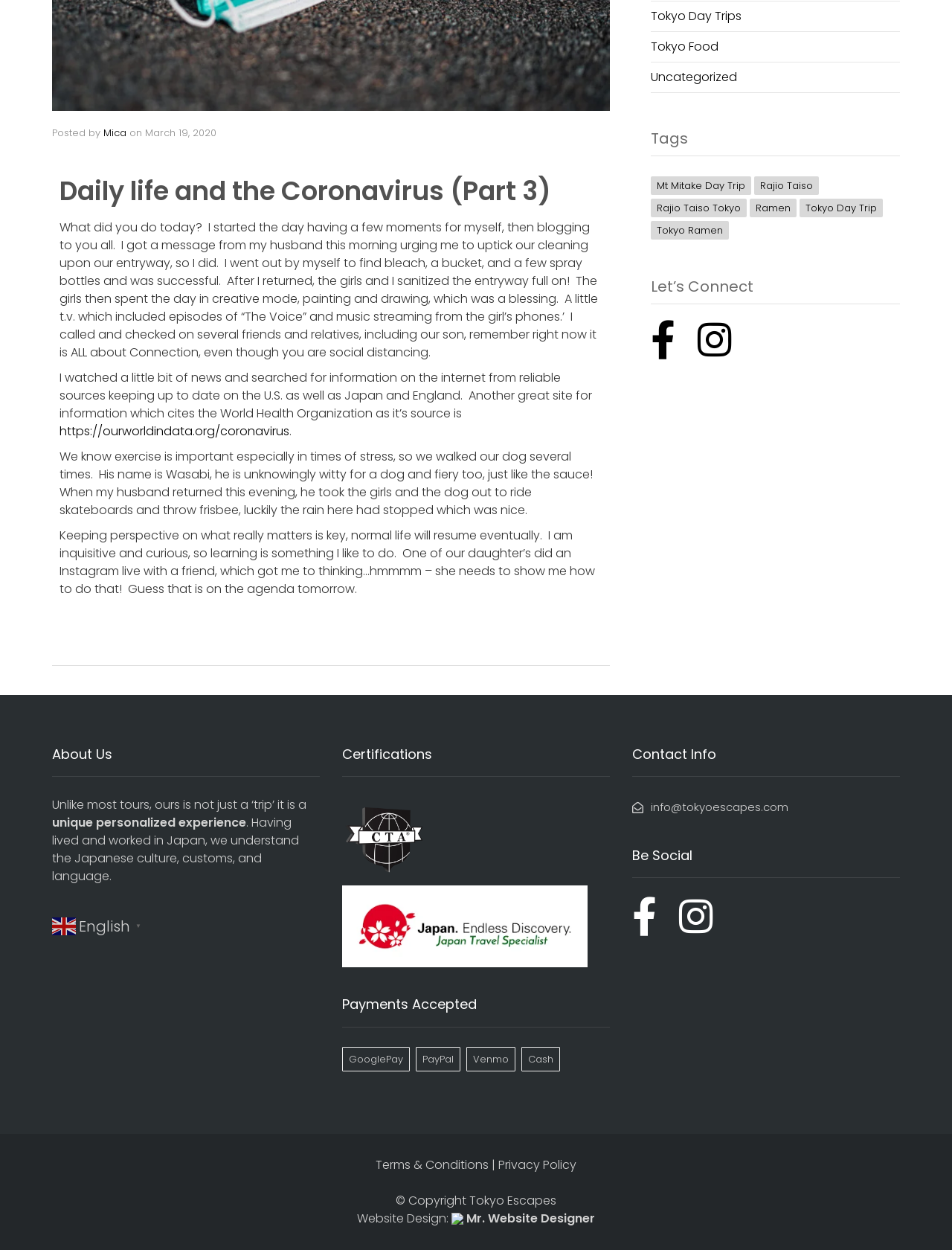Find the bounding box of the element with the following description: "Website Design: Mr. Website Designer". The coordinates must be four float numbers between 0 and 1, formatted as [left, top, right, bottom].

[0.375, 0.968, 0.625, 0.982]